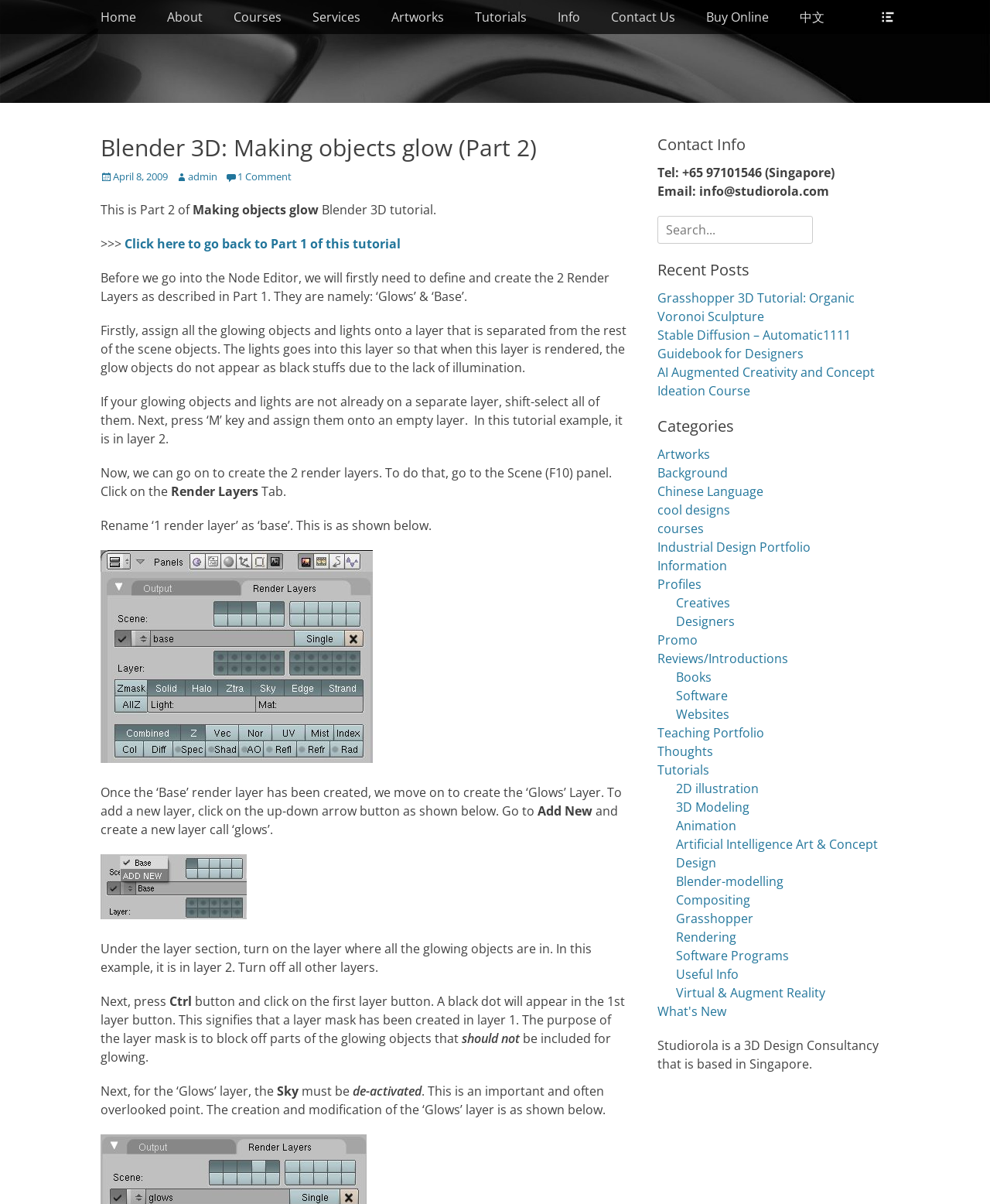Determine the bounding box coordinates of the clickable area required to perform the following instruction: "View the 'Artworks' category". The coordinates should be represented as four float numbers between 0 and 1: [left, top, right, bottom].

[0.664, 0.37, 0.717, 0.385]